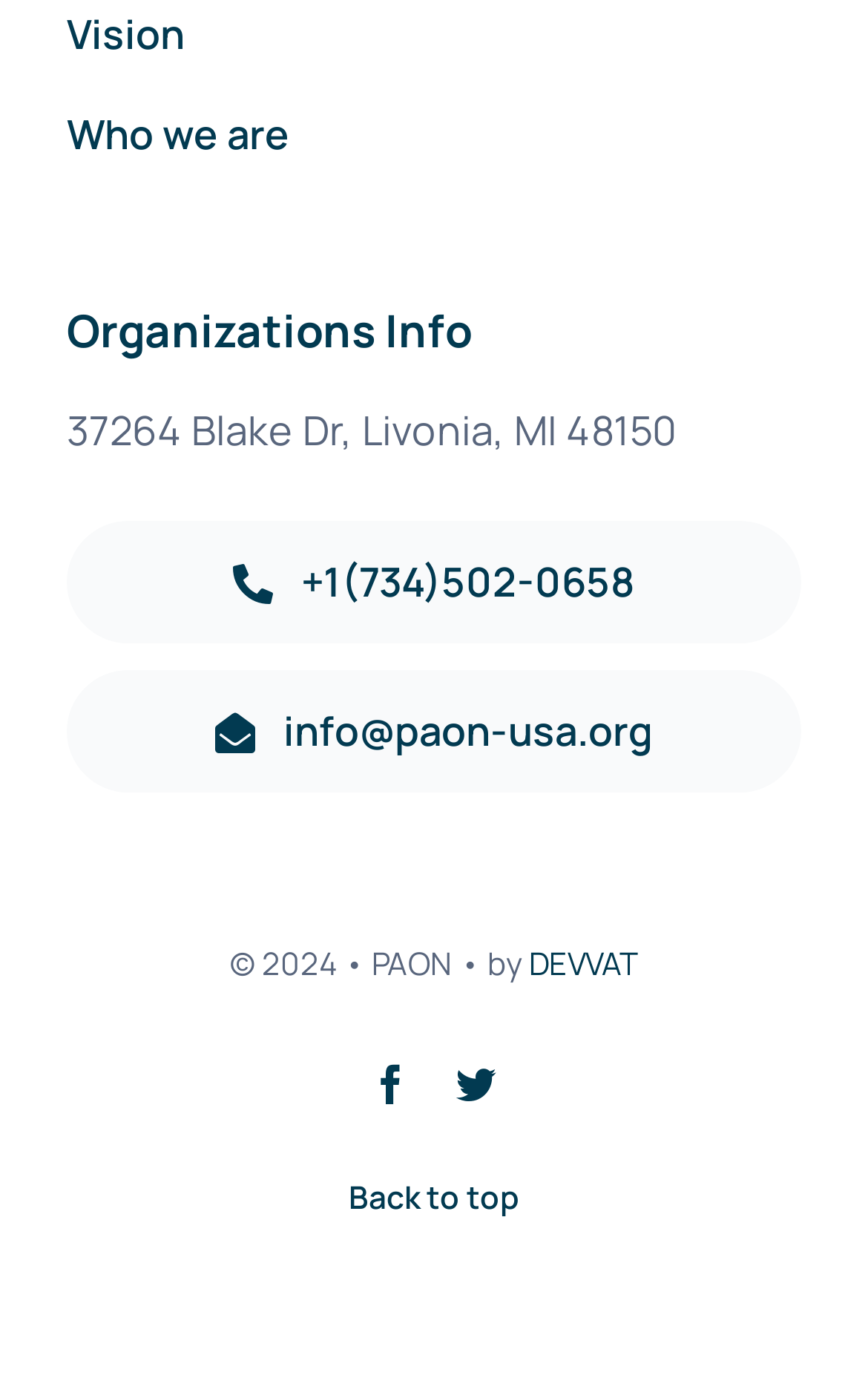What is the phone number of the organization?
Please answer the question as detailed as possible based on the image.

I found the phone number by looking at the link element that contains the phone number, which is '+1(734)502-0658'.